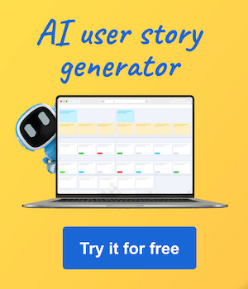Give an in-depth description of the image.

The image features a vibrant yellow background that captures attention, prominently displaying the text "AI user story generator" in a bold, eye-catching font. To the left, an animated character with a friendly design enhances the appeal, appearing as a small robot peering over a laptop screen, which showcases a user interface filled with color-coded cards and boxes, indicating a user story mapping tool. Below the laptop, there's a clear and inviting call-to-action button that reads "Try it for free," encouraging viewers to engage with the tool. This image effectively communicates the utility of the AI user story generator, making it an appealing option for teams looking to streamline their project planning and user story creation process.